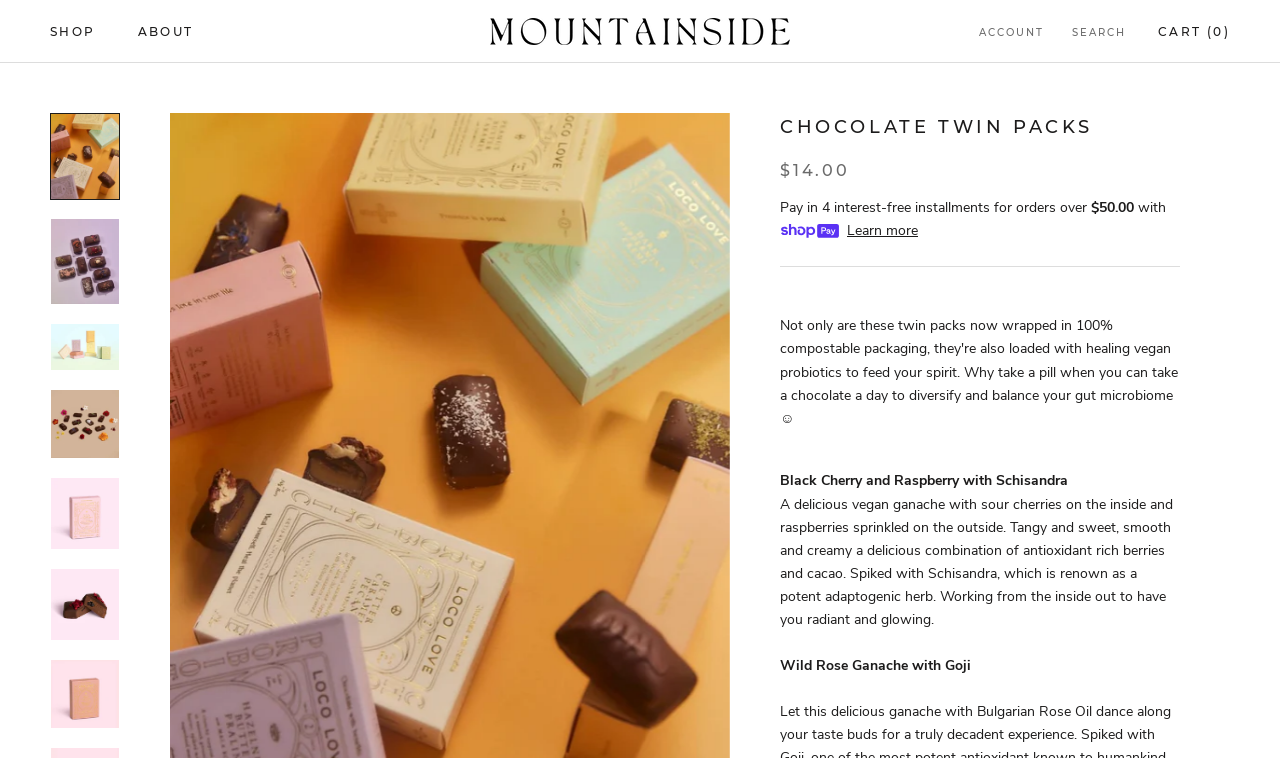Please determine the bounding box coordinates of the element's region to click in order to carry out the following instruction: "Click Chocolate Twin Packs". The coordinates should be four float numbers between 0 and 1, i.e., [left, top, right, bottom].

[0.039, 0.149, 0.094, 0.264]